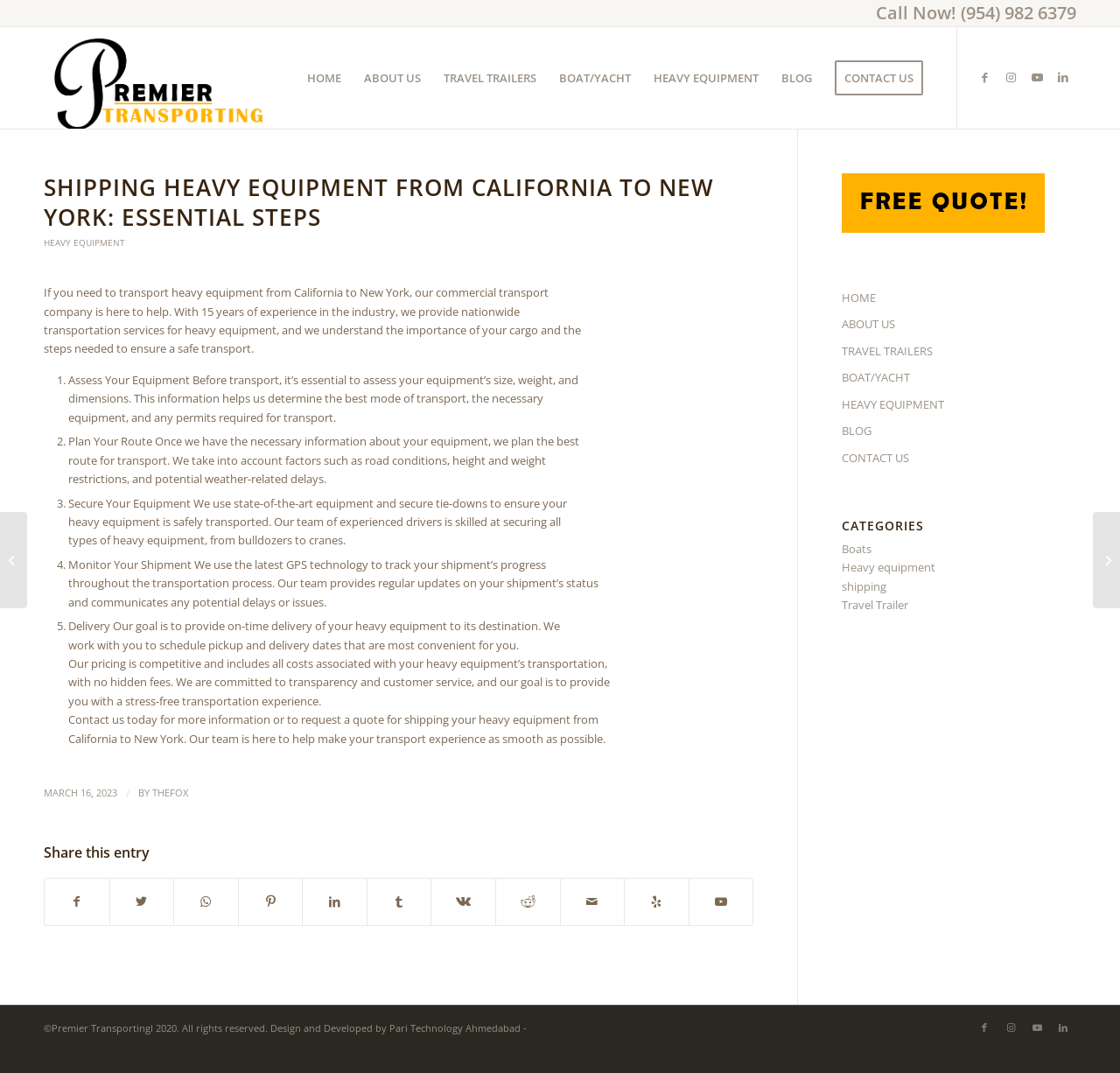From the webpage screenshot, predict the bounding box of the UI element that matches this description: "Share on Facebook".

[0.04, 0.819, 0.097, 0.862]